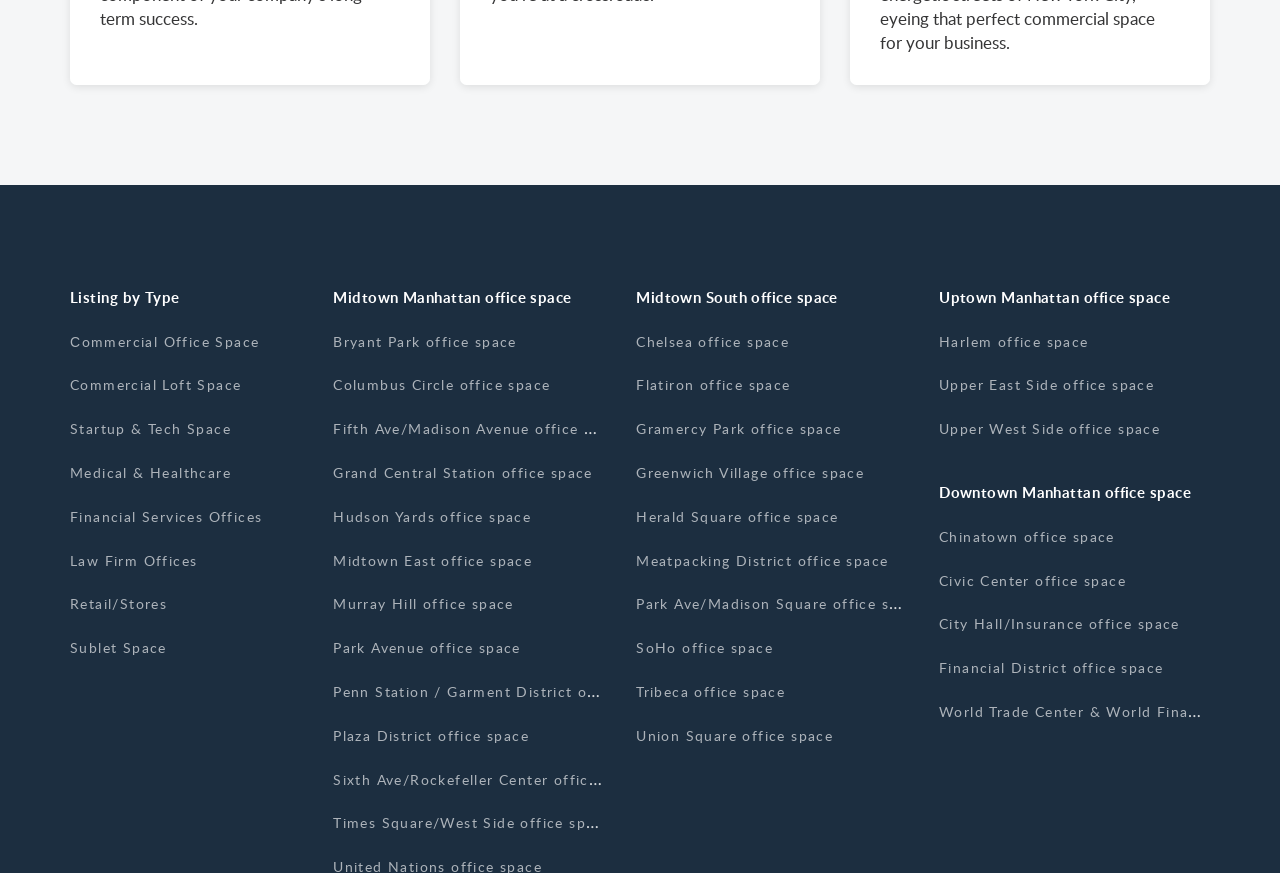Determine the bounding box for the described HTML element: "Сommercial Office Space". Ensure the coordinates are four float numbers between 0 and 1 in the format [left, top, right, bottom].

[0.055, 0.38, 0.203, 0.402]